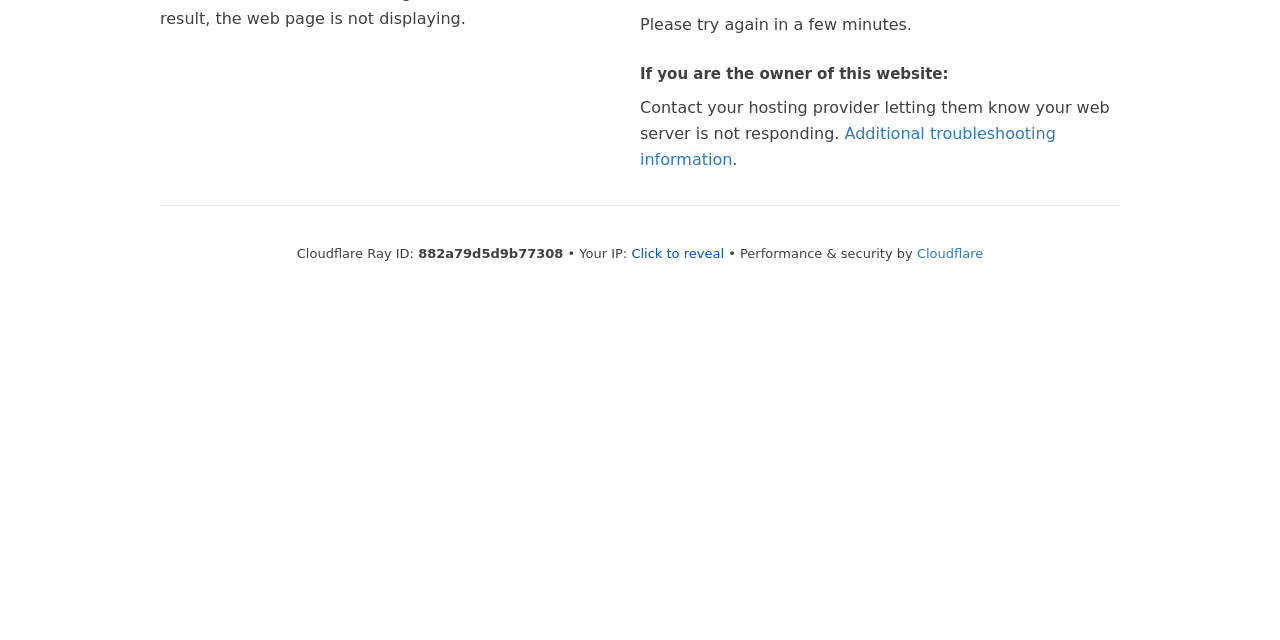Find the bounding box coordinates for the UI element that matches this description: "Additional troubleshooting information".

[0.5, 0.193, 0.825, 0.263]